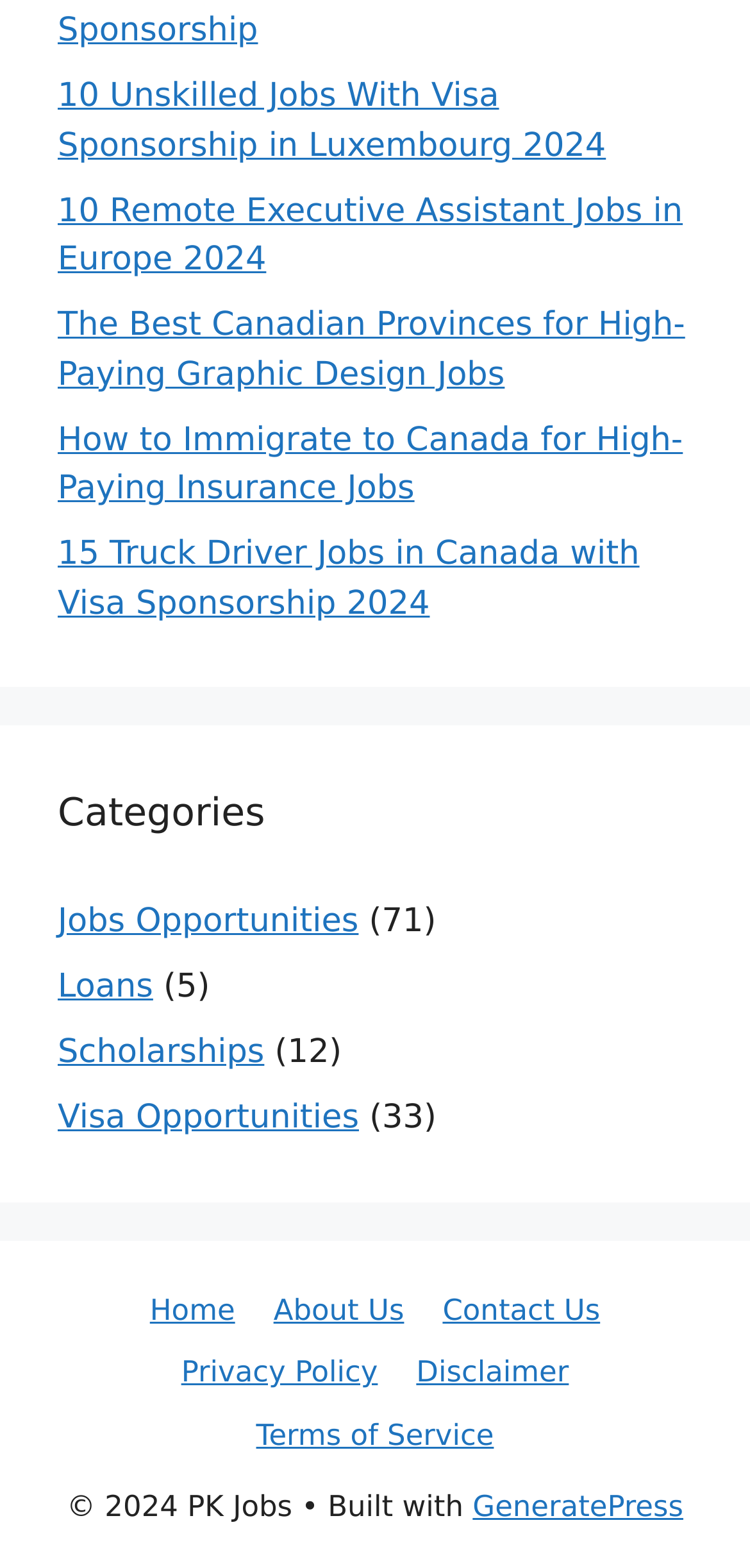Find the bounding box coordinates of the clickable area required to complete the following action: "Check Disclaimer".

[0.555, 0.864, 0.758, 0.886]